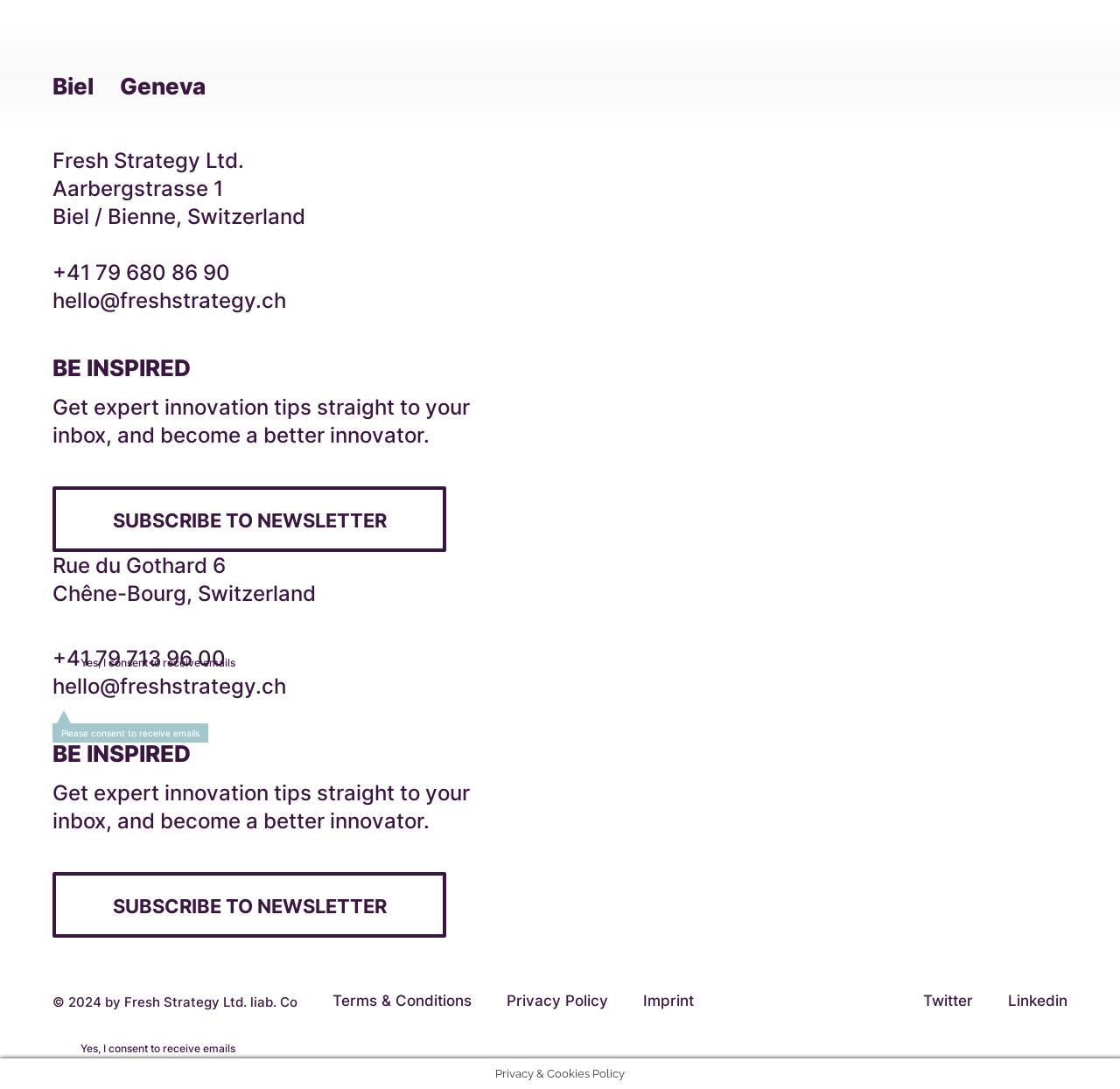Please pinpoint the bounding box coordinates for the region I should click to adhere to this instruction: "Call the phone number".

[0.047, 0.239, 0.205, 0.262]